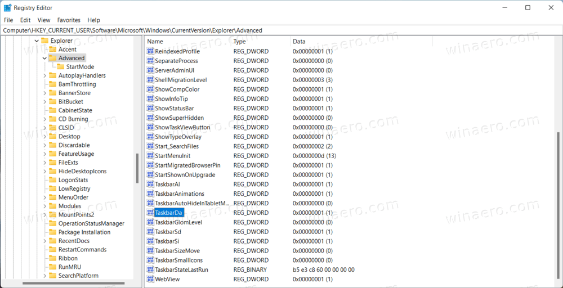What is the operating system version associated with this image?
Refer to the image and provide a one-word or short phrase answer.

Windows 11